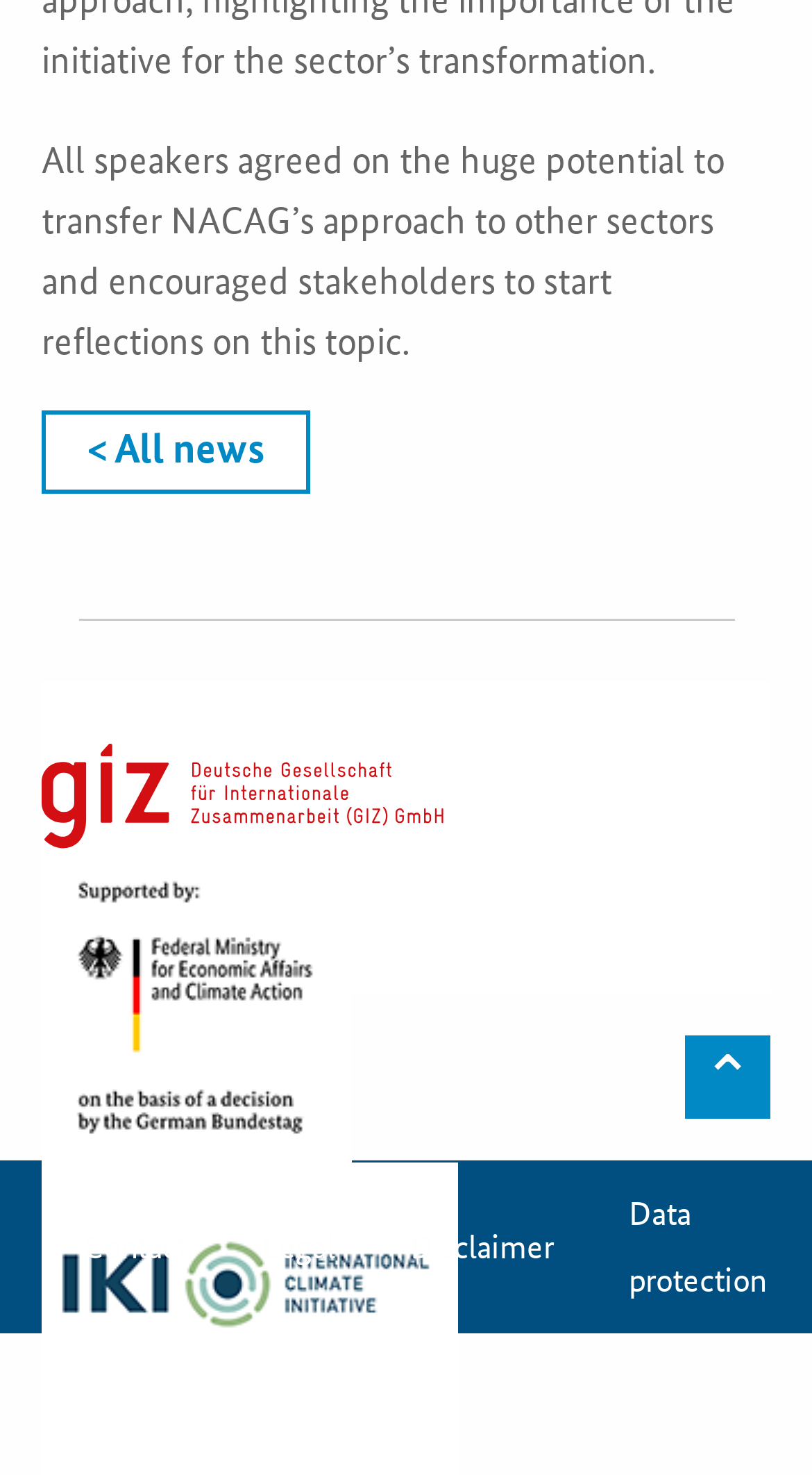Give a one-word or one-phrase response to the question: 
What is the purpose of the link '< All news'?

To view all news